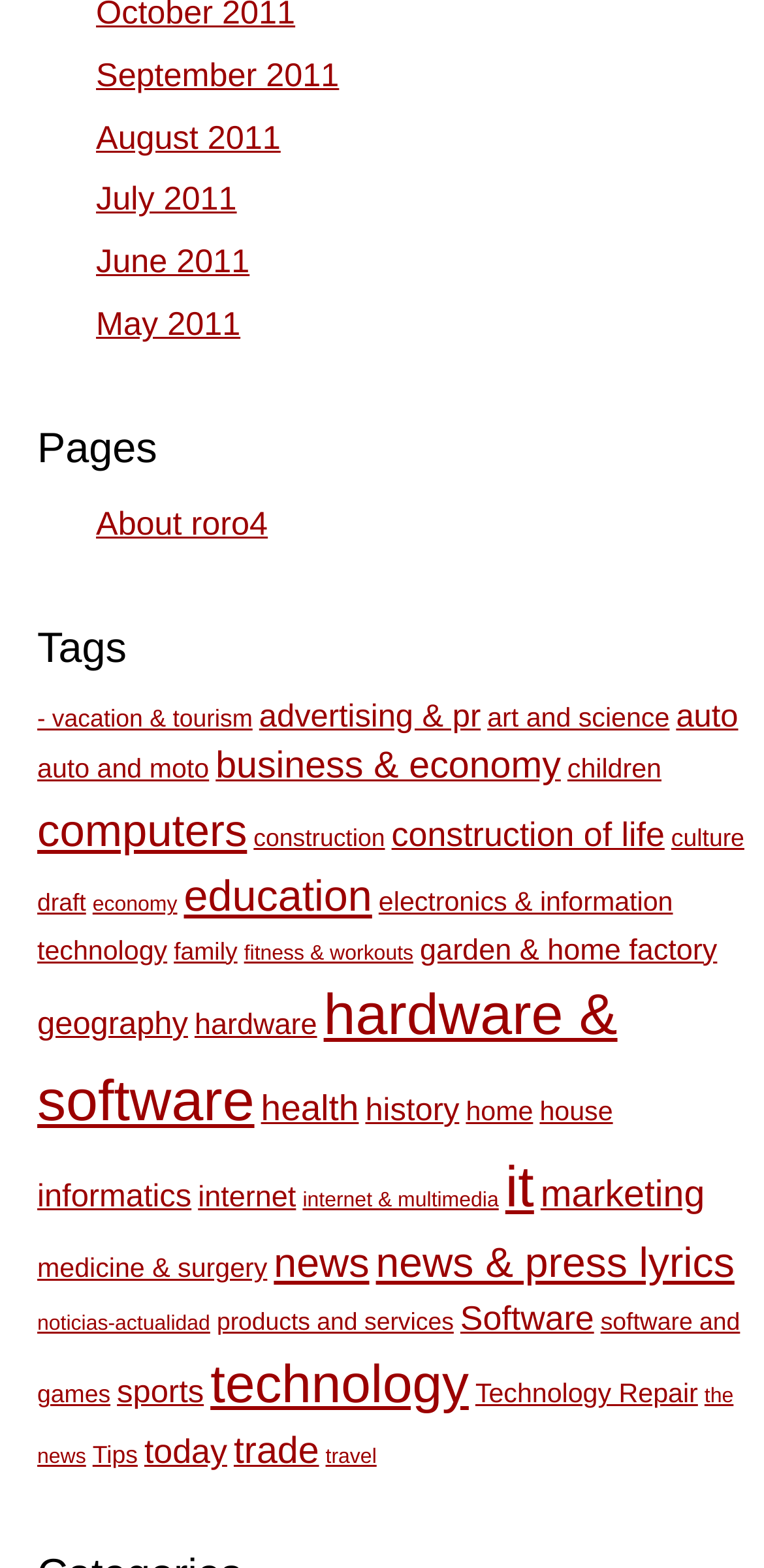Find and provide the bounding box coordinates for the UI element described with: "geography".

[0.049, 0.642, 0.246, 0.665]